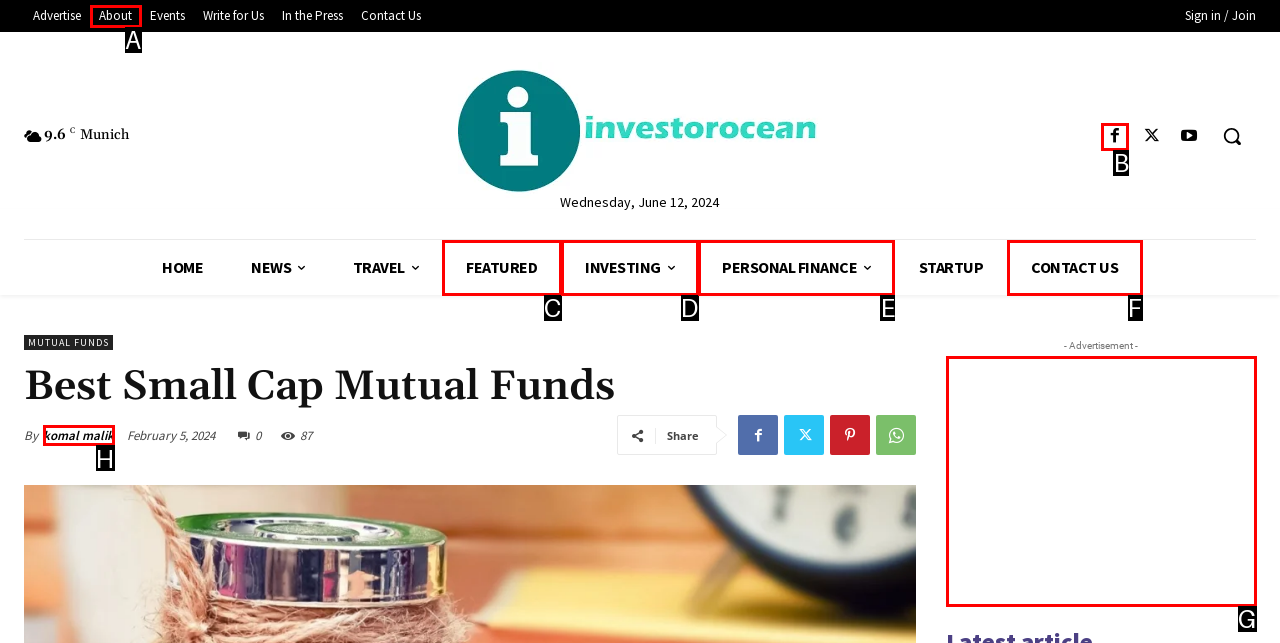Tell me the letter of the HTML element that best matches the description: Featured from the provided options.

C